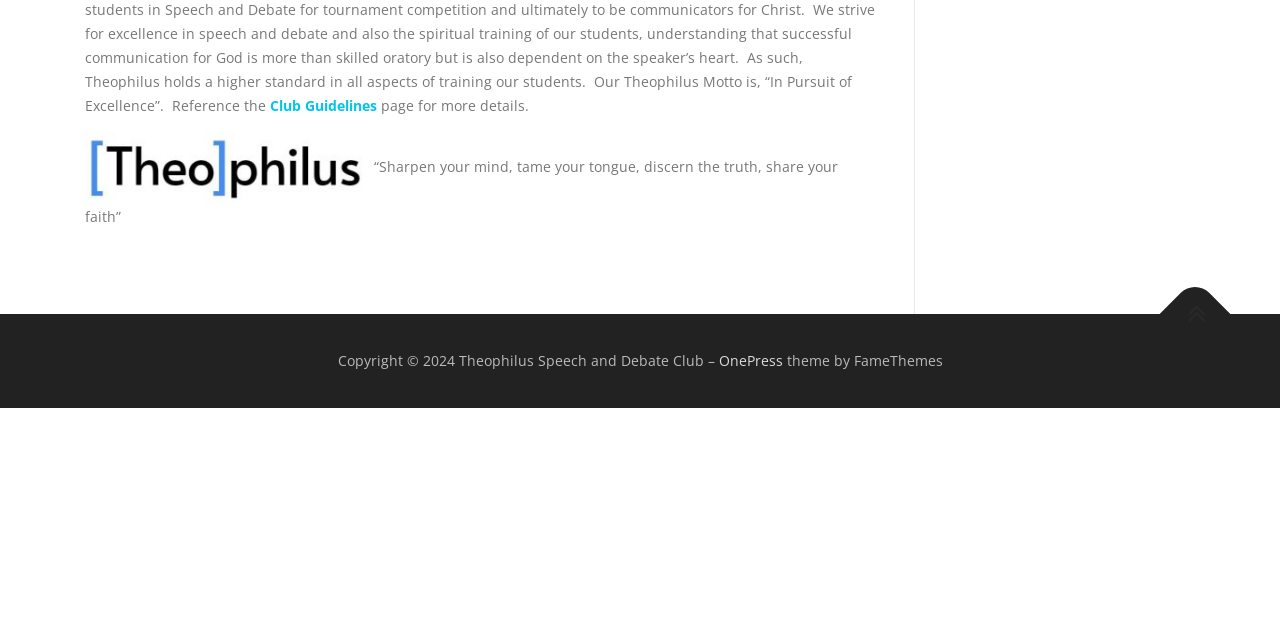Determine the bounding box coordinates of the UI element described by: "Club Guidelines".

[0.211, 0.149, 0.295, 0.179]